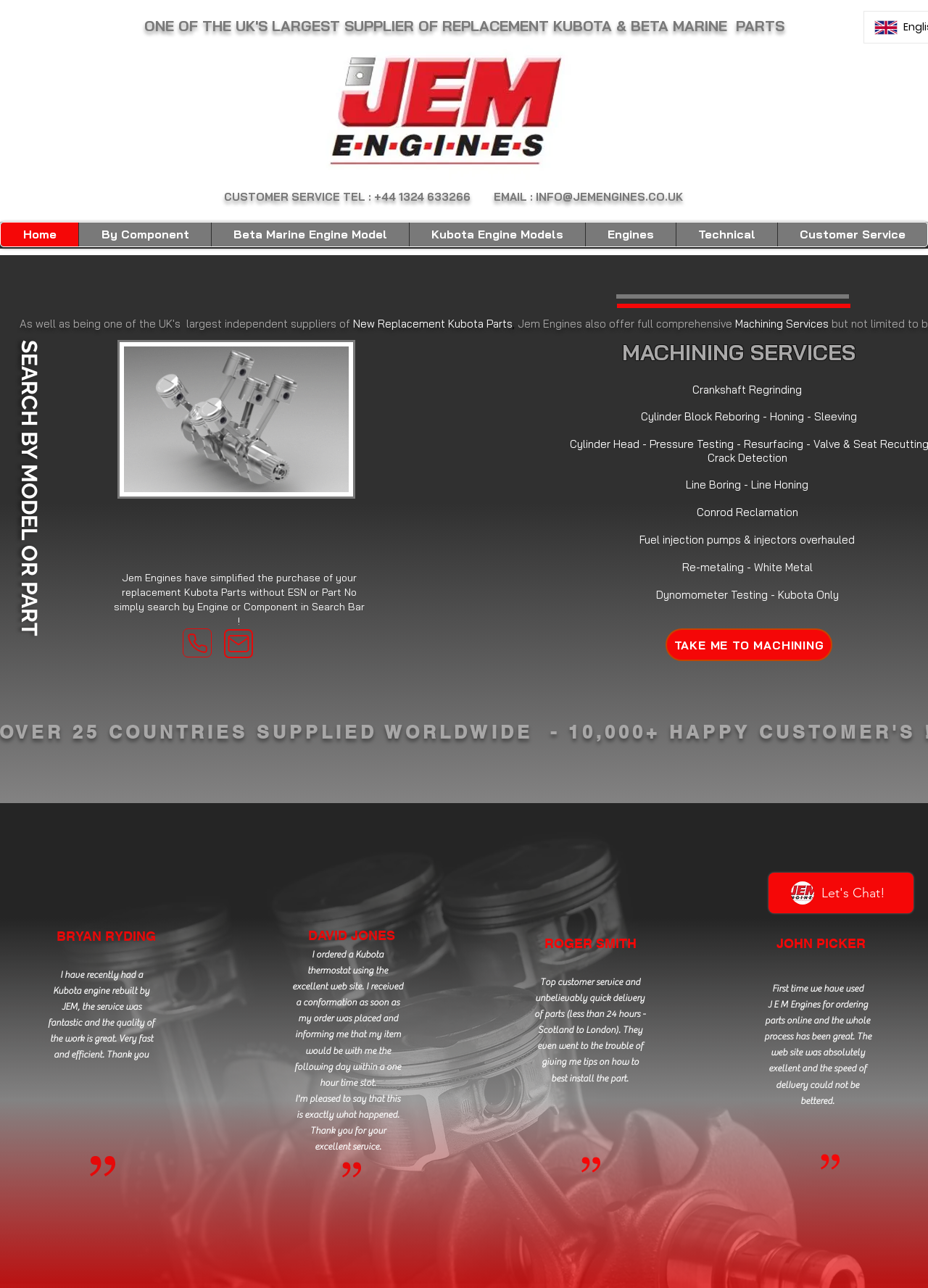Determine the bounding box coordinates of the region to click in order to accomplish the following instruction: "Search by model or part". Provide the coordinates as four float numbers between 0 and 1, specifically [left, top, right, bottom].

[0.015, 0.264, 0.048, 0.746]